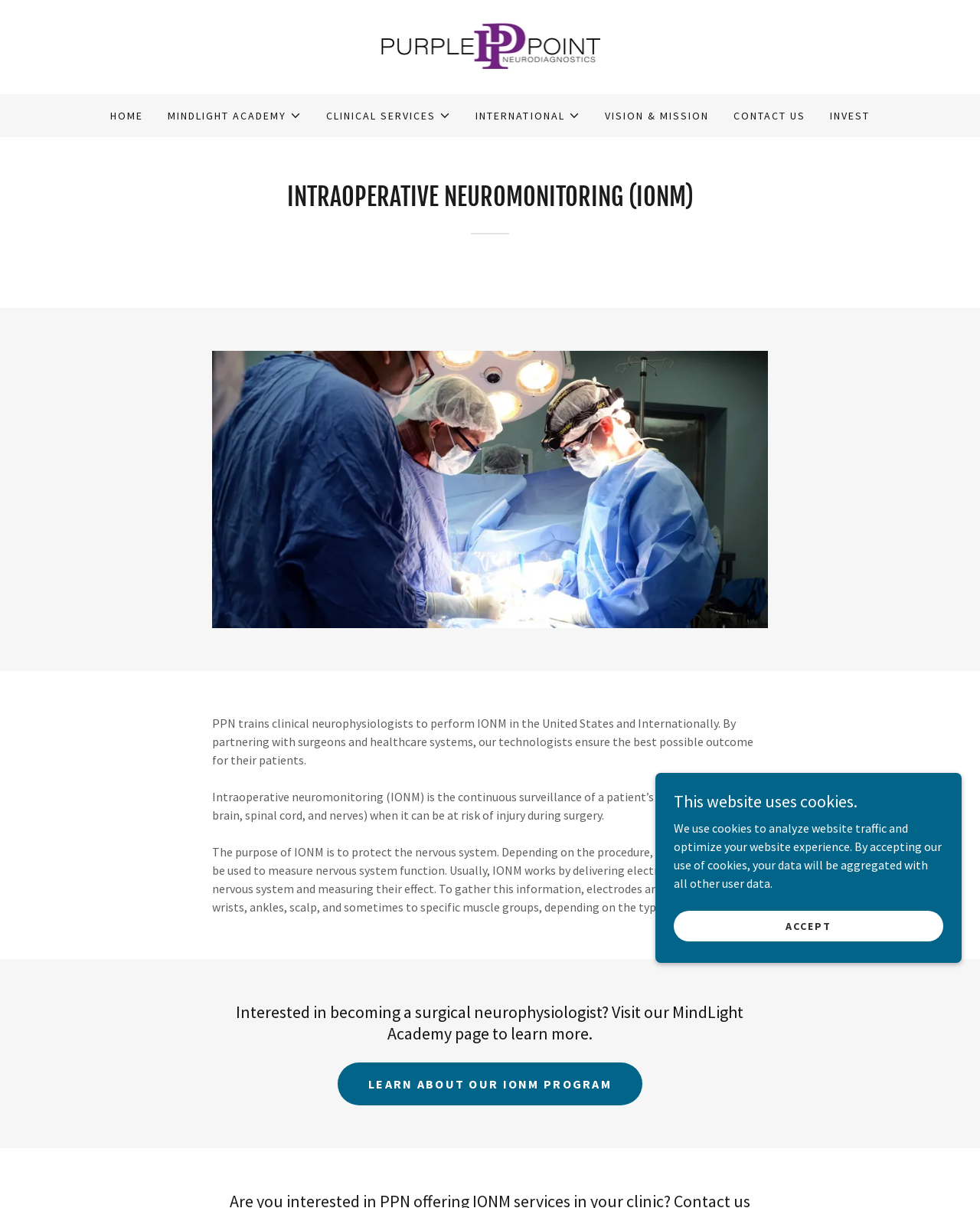Pinpoint the bounding box coordinates of the element to be clicked to execute the instruction: "Explore MINDLIGHT ACADEMY".

[0.171, 0.088, 0.308, 0.103]